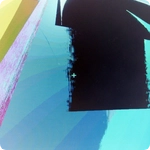What colors dominate the artwork?
Based on the image, respond with a single word or phrase.

Blues, purples, and yellows